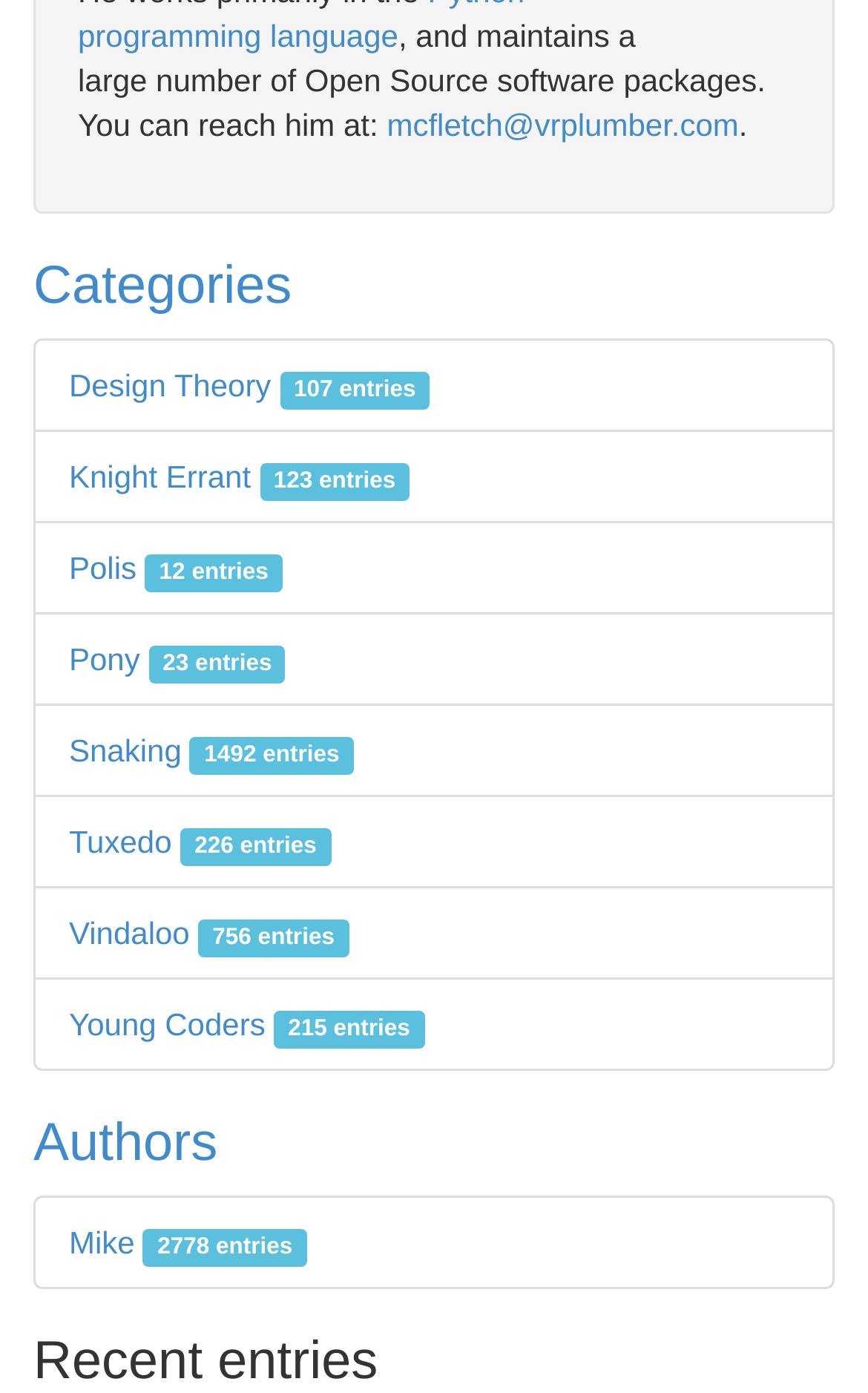Given the content of the image, can you provide a detailed answer to the question?
What is the email address of the person?

The email address can be found in the first paragraph of the webpage, which is a static text element with the OCR text 'and maintains a large number of Open Source software packages. You can reach him at:' followed by a link element with the OCR text 'mcfletch@vrplumber.com'.